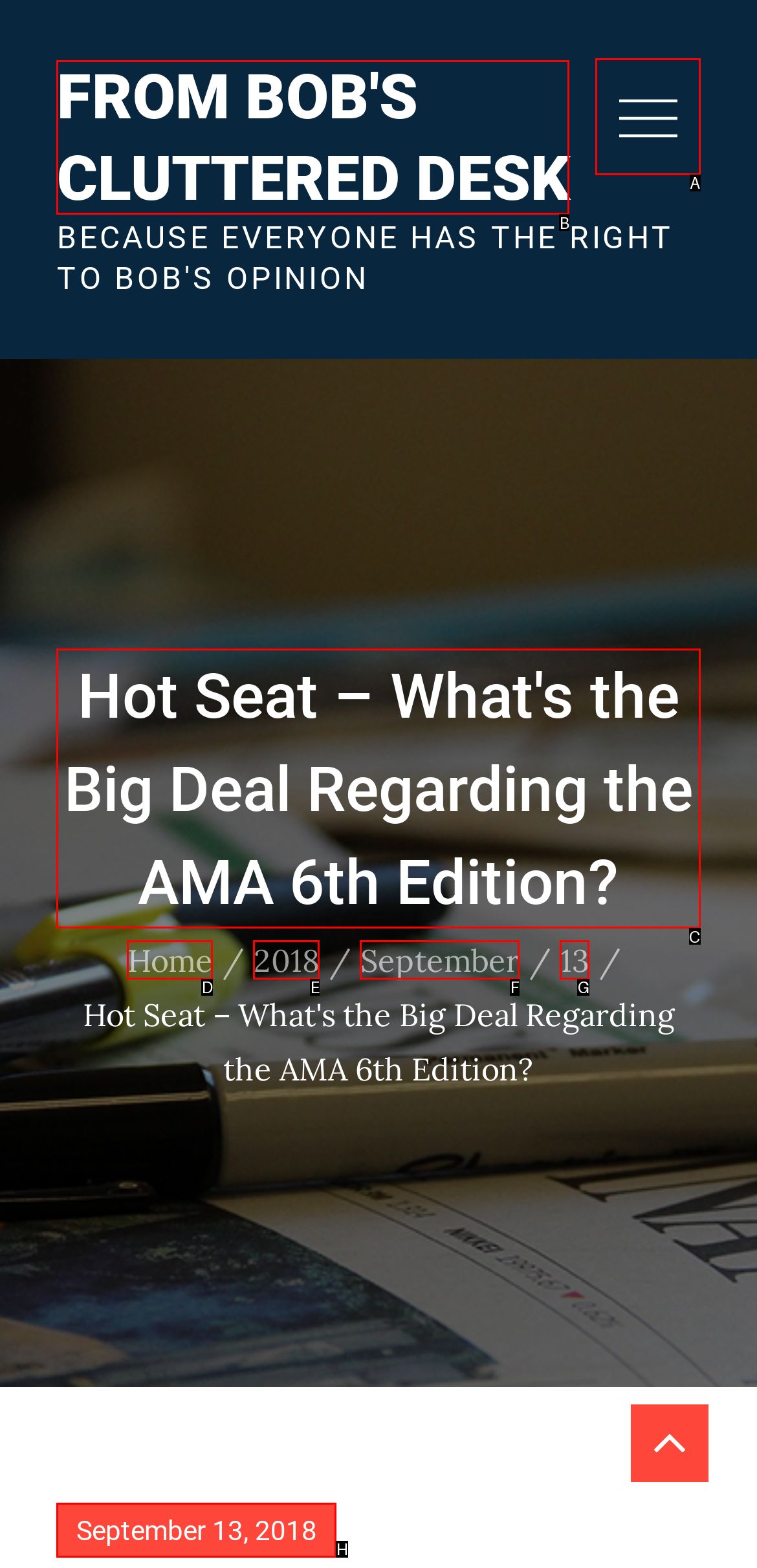Determine which UI element I need to click to achieve the following task: Read the article Hot Seat – What's the Big Deal Regarding the AMA 6th Edition? Provide your answer as the letter of the selected option.

C